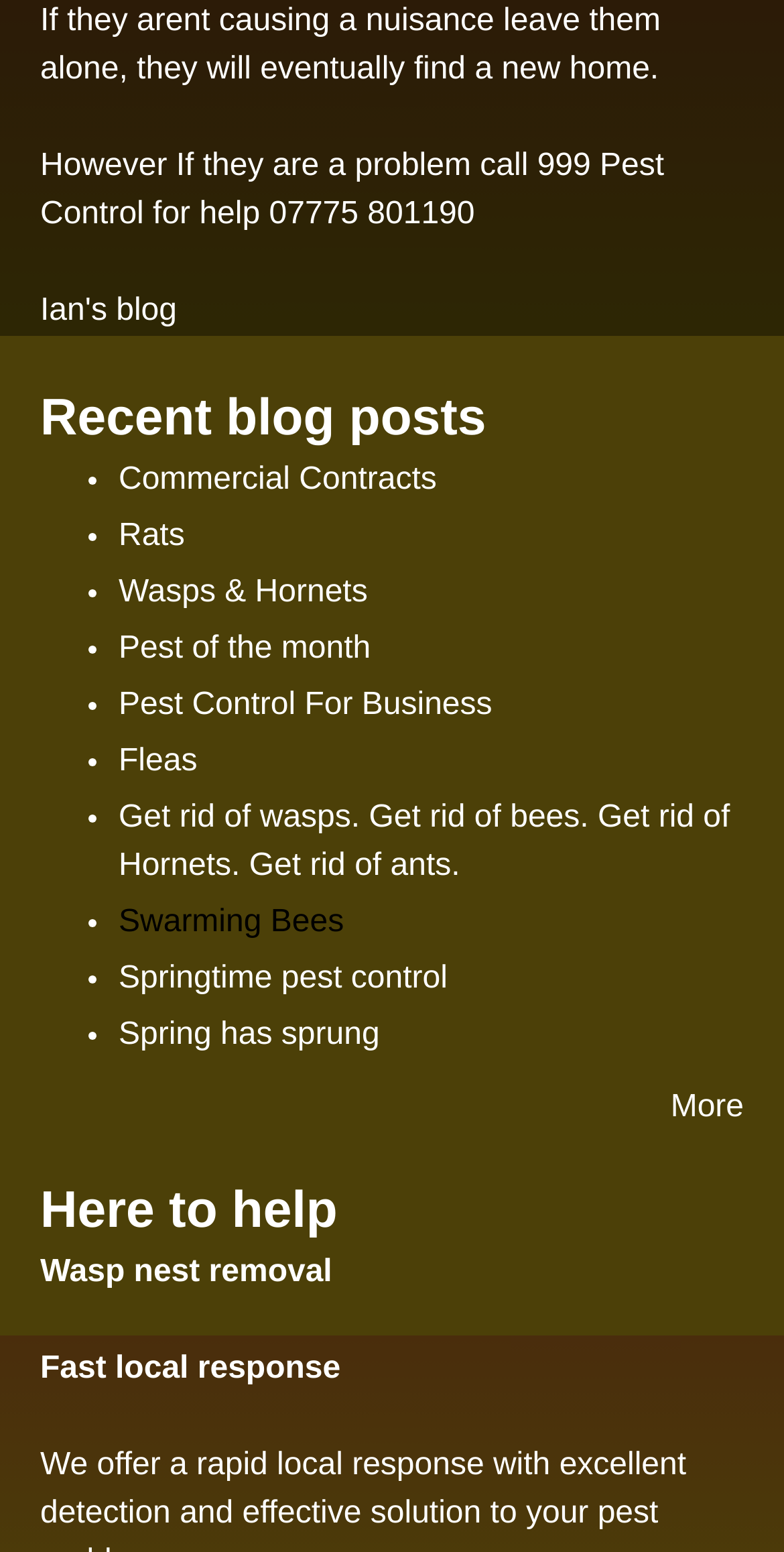Provide the bounding box coordinates of the HTML element described as: "Spring has sprung". The bounding box coordinates should be four float numbers between 0 and 1, i.e., [left, top, right, bottom].

[0.151, 0.656, 0.484, 0.678]